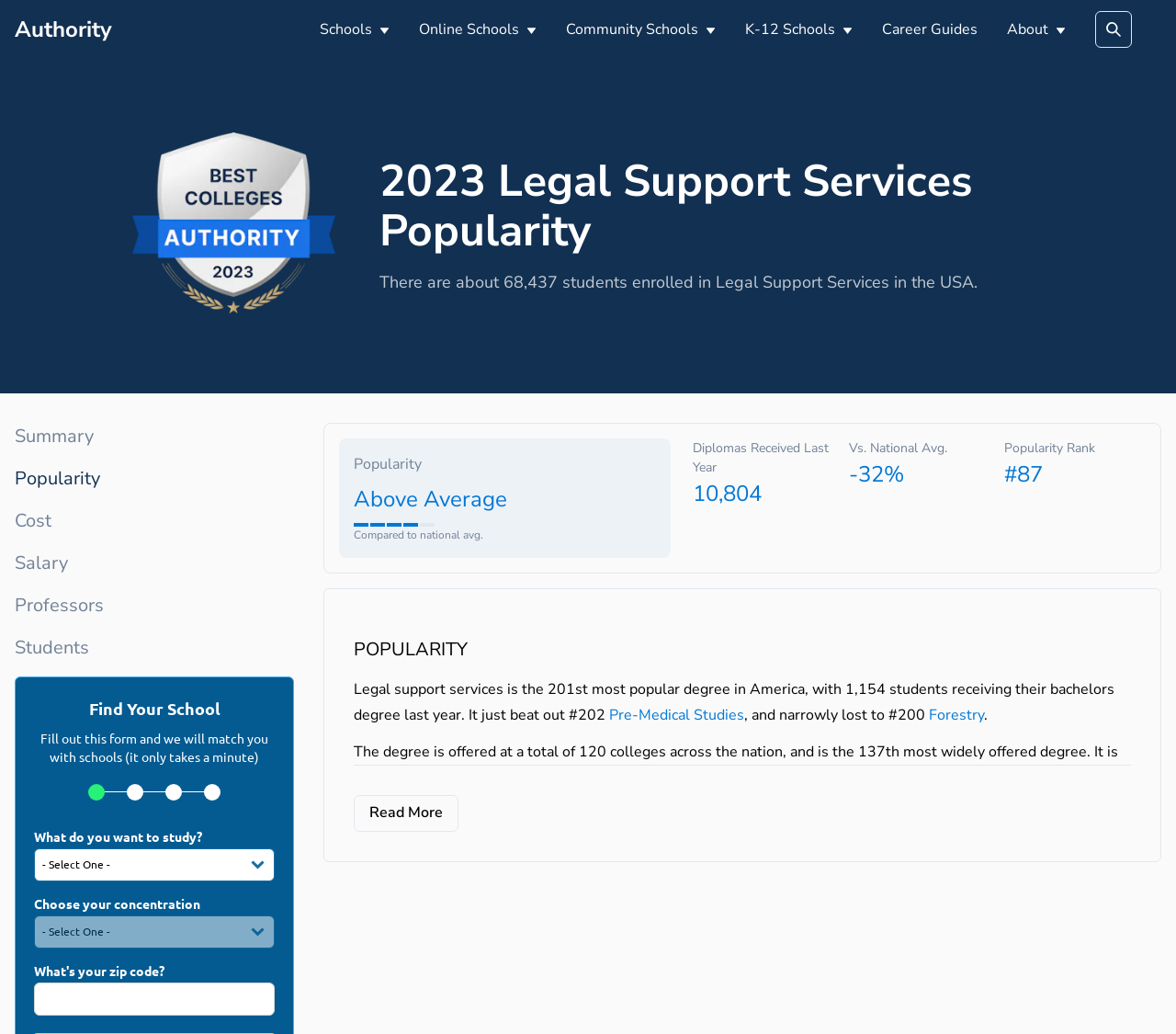Determine the bounding box coordinates of the clickable region to carry out the instruction: "Visit the website 'northerncyprusforsale.com'".

None